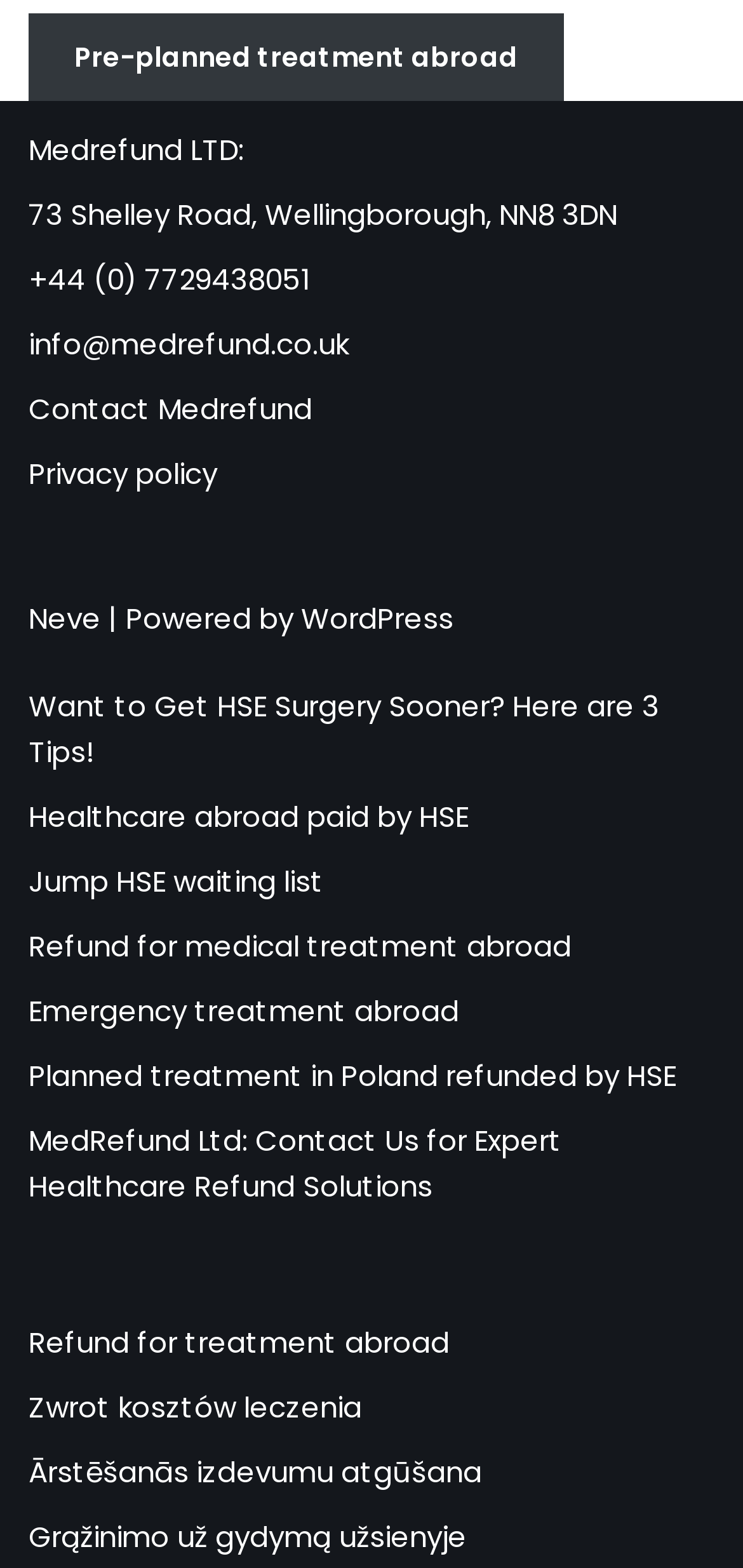Determine the coordinates of the bounding box that should be clicked to complete the instruction: "Learn about pre-planned treatment abroad". The coordinates should be represented by four float numbers between 0 and 1: [left, top, right, bottom].

[0.038, 0.008, 0.759, 0.064]